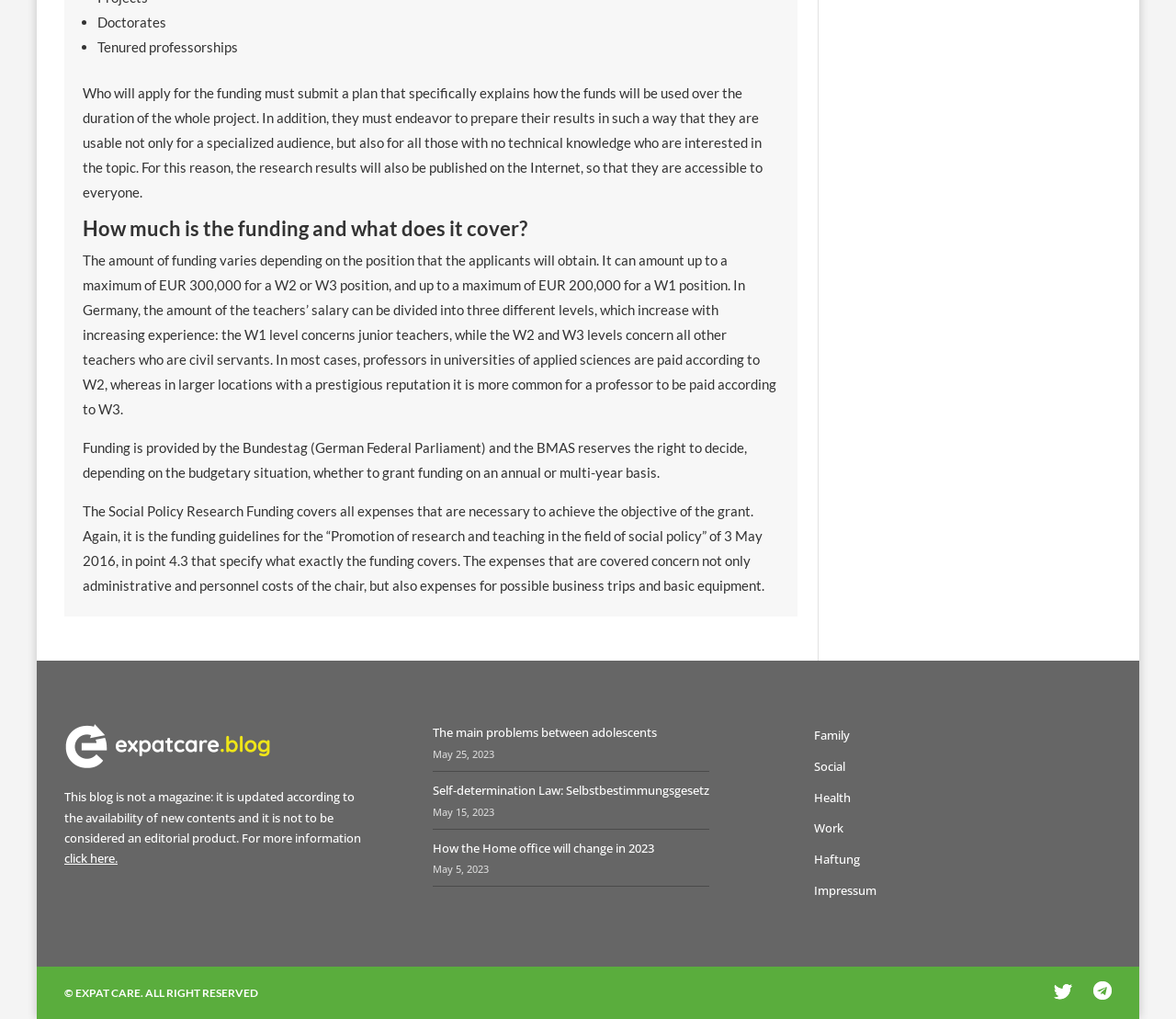What is the maximum funding amount for a W2 or W3 position?
We need a detailed and meticulous answer to the question.

According to the text, the amount of funding varies depending on the position that the applicants will obtain. It can amount up to a maximum of EUR 300,000 for a W2 or W3 position.